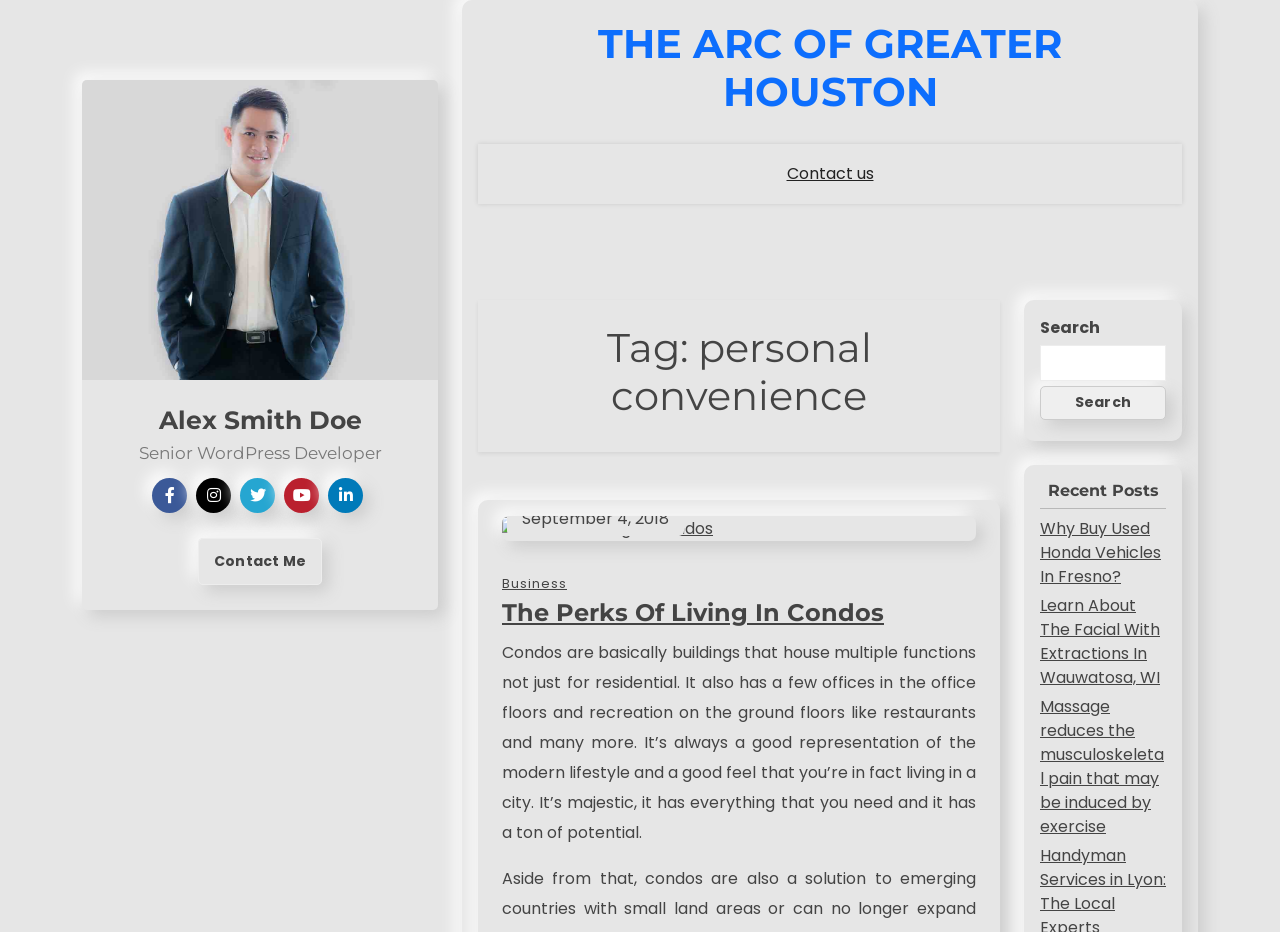What is the category of the blog post 'Why Buy Used Honda Vehicles In Fresno?'?
Please utilize the information in the image to give a detailed response to the question.

The webpage displays a link 'Business' above the blog post 'Why Buy Used Honda Vehicles In Fresno?', indicating that the category of the blog post is Business.